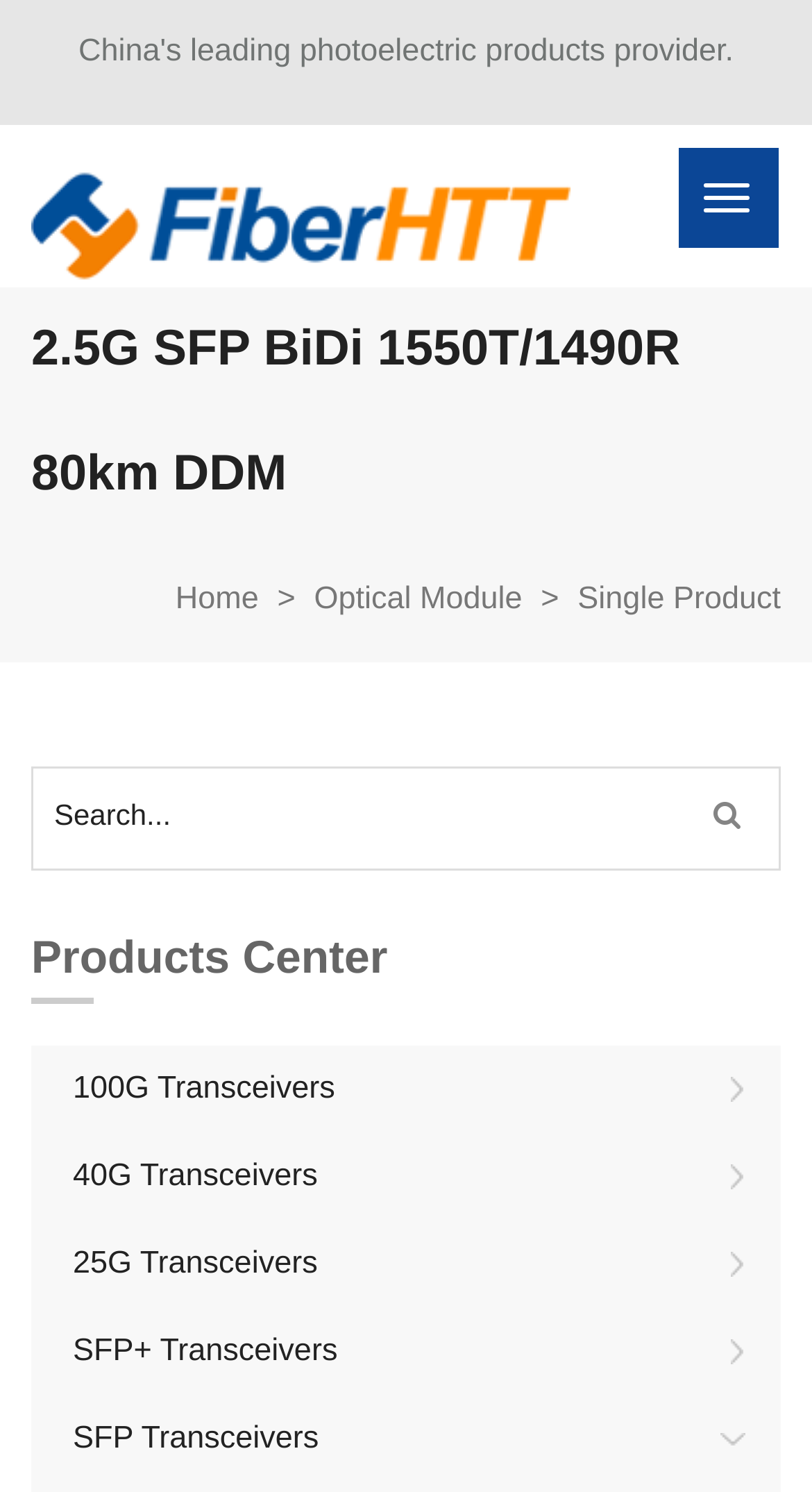Can you specify the bounding box coordinates of the area that needs to be clicked to fulfill the following instruction: "view SFP Transceivers"?

[0.09, 0.952, 0.393, 0.976]